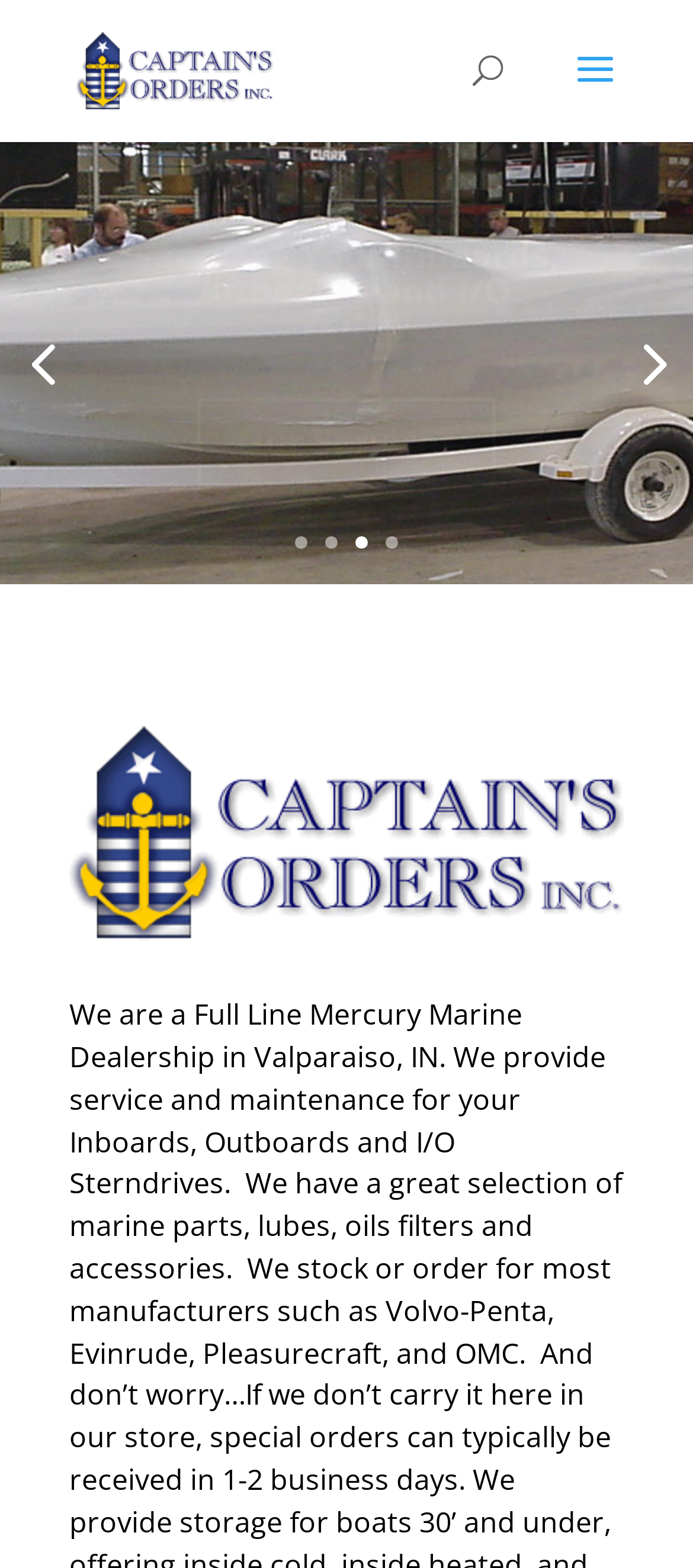Answer the following inquiry with a single word or phrase:
How many numbered links are there?

5